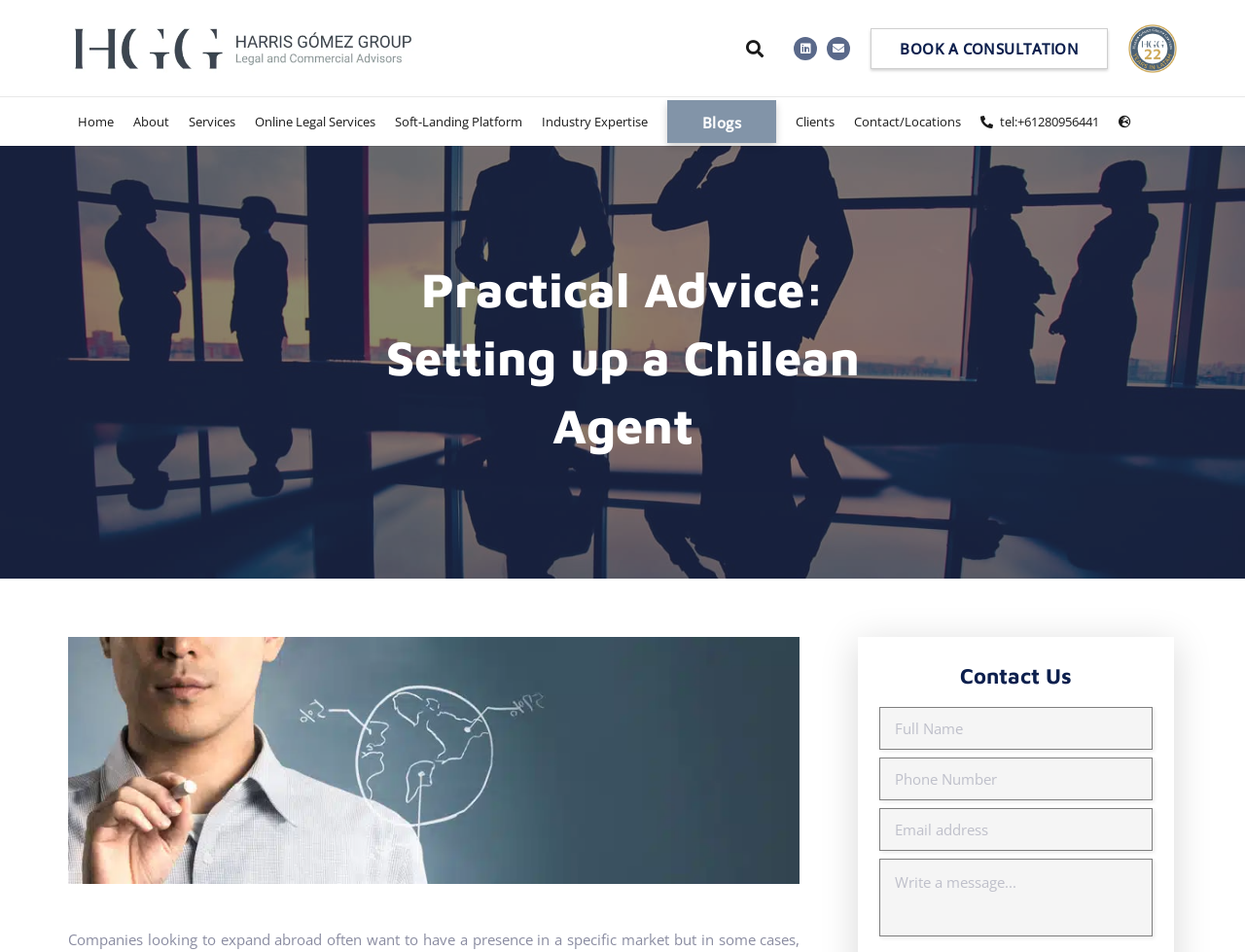For the given element description name="input_3" placeholder="Phone Number", determine the bounding box coordinates of the UI element. The coordinates should follow the format (top-left x, top-left y, bottom-right x, bottom-right y) and be within the range of 0 to 1.

[0.707, 0.796, 0.926, 0.84]